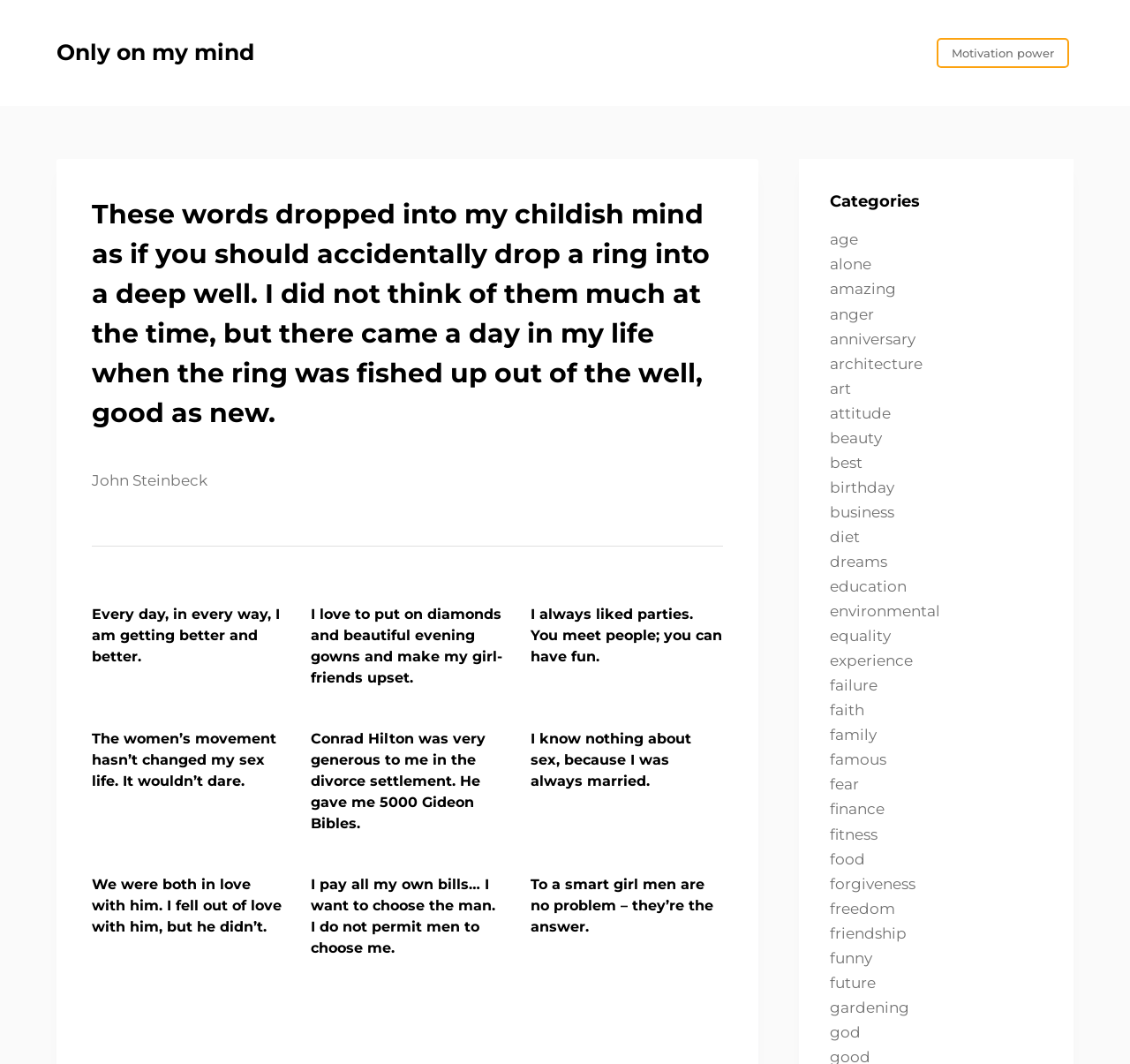Given the following UI element description: "anger", find the bounding box coordinates in the webpage screenshot.

[0.734, 0.287, 0.773, 0.303]